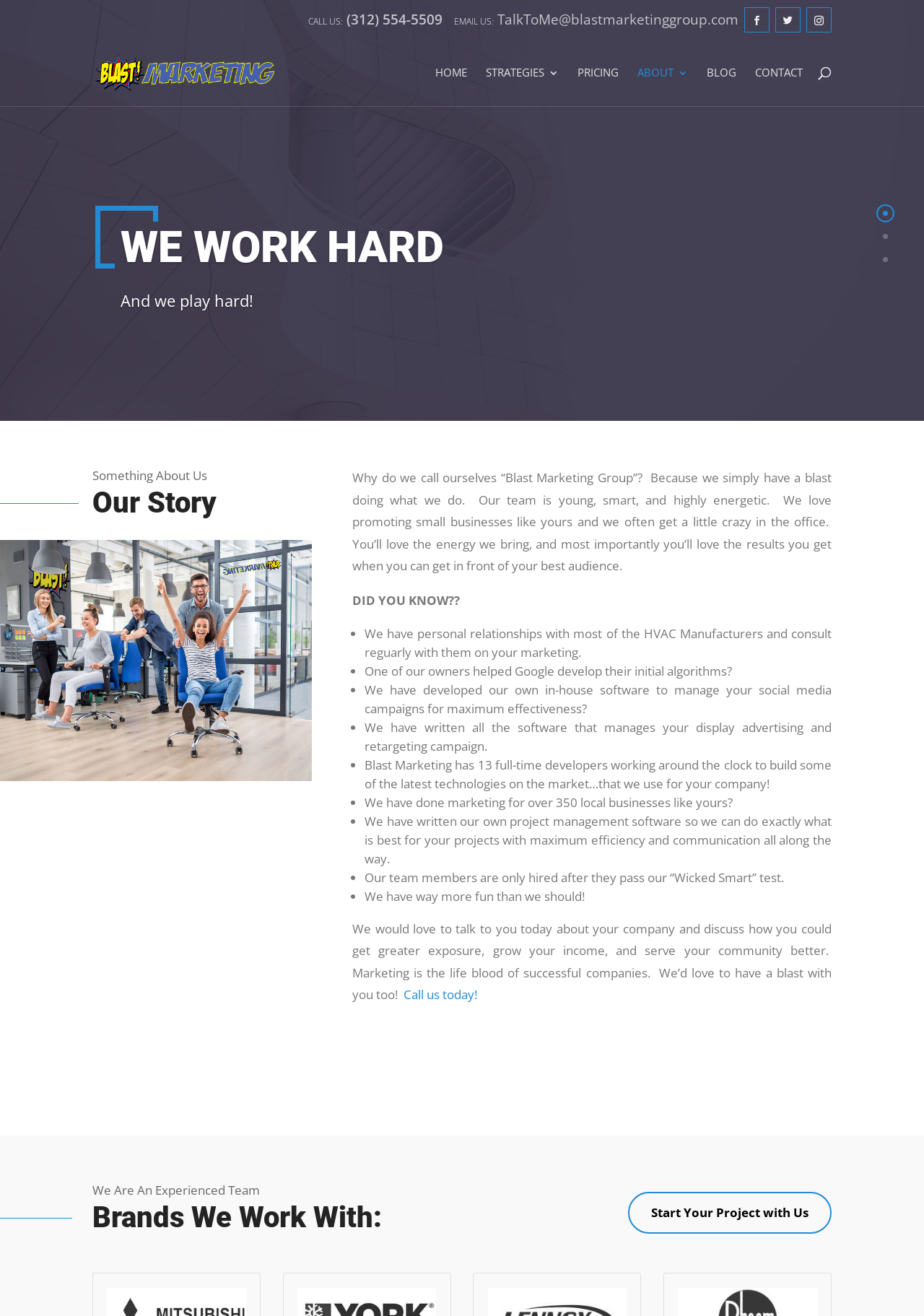Please locate the bounding box coordinates of the element that needs to be clicked to achieve the following instruction: "Search for something". The coordinates should be four float numbers between 0 and 1, i.e., [left, top, right, bottom].

[0.1, 0.03, 0.9, 0.031]